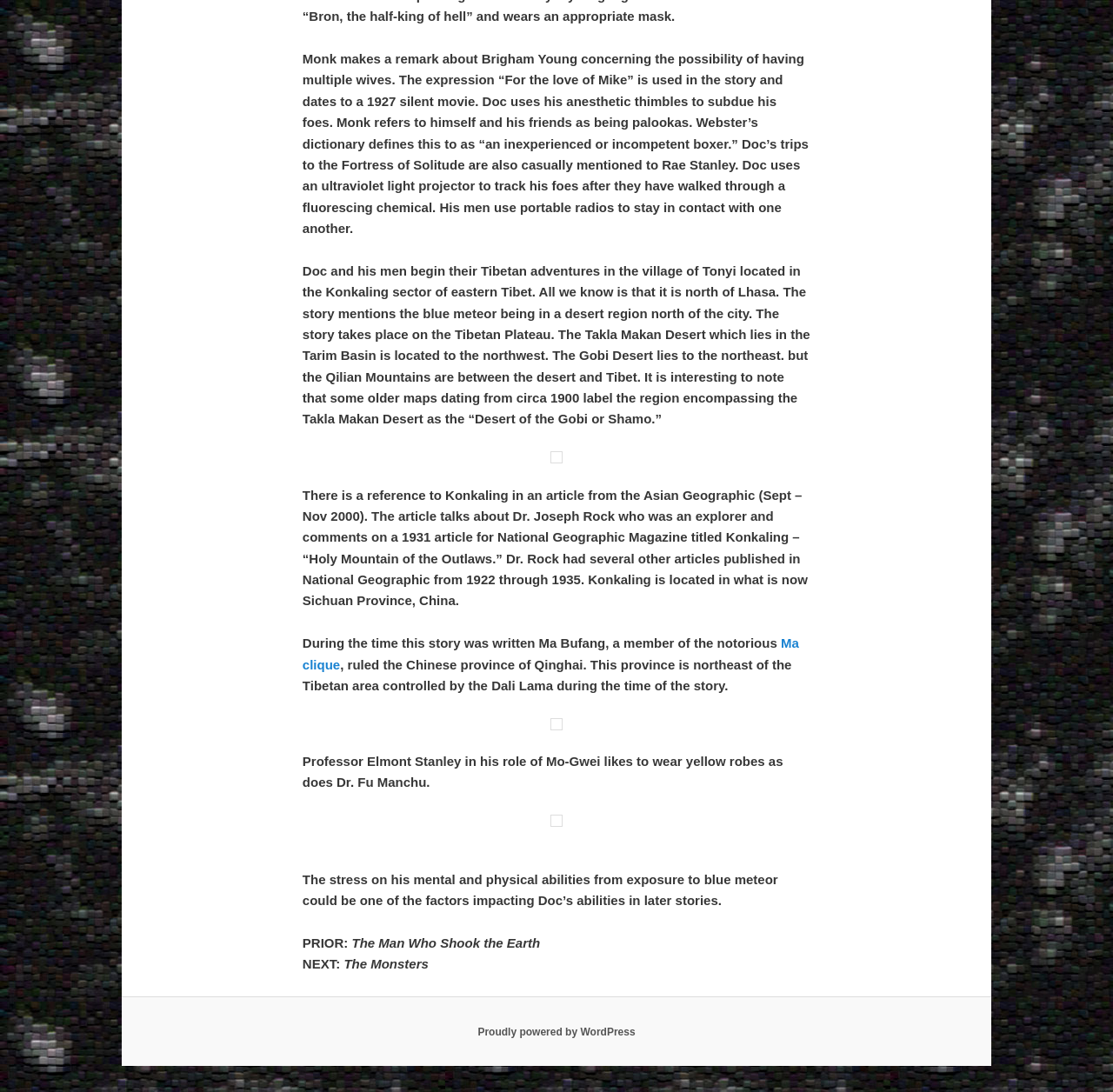Determine the bounding box of the UI element mentioned here: "Proudly powered by WordPress". The coordinates must be in the format [left, top, right, bottom] with values ranging from 0 to 1.

[0.429, 0.939, 0.571, 0.95]